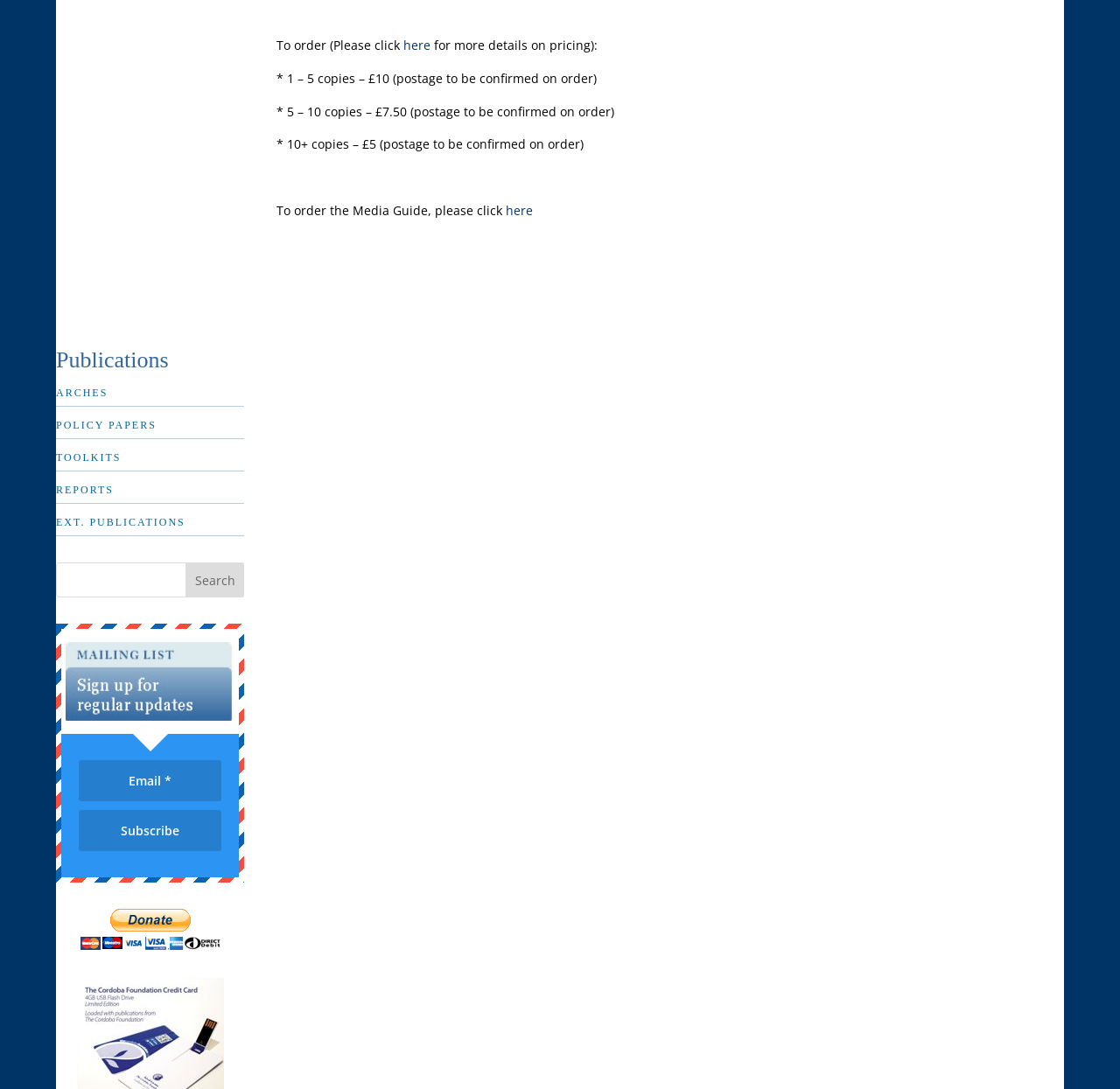Determine the bounding box coordinates of the clickable element necessary to fulfill the instruction: "Click the 'Home' link". Provide the coordinates as four float numbers within the 0 to 1 range, i.e., [left, top, right, bottom].

None